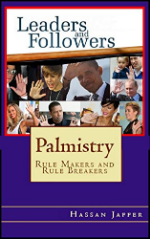Break down the image and describe each part extensively.

The image features the cover of the book titled "Leaders and Followers" by Hassan Jaffer, prominently showcasing the subtitle "Palmistry: Rule Makers and Rule Breakers." The cover design incorporates a collage of diverse individuals, many of whom appear to be displaying their hands, suggesting a focus on palmistry and its implications in understanding leadership and influence. Notable figures include a charismatic politician and various recognizable public personalities, emphasizing the intersection of palmistry with significant societal roles. The background features a mixture of images that symbolize both leadership and followership, reflecting the themes explored within the book.